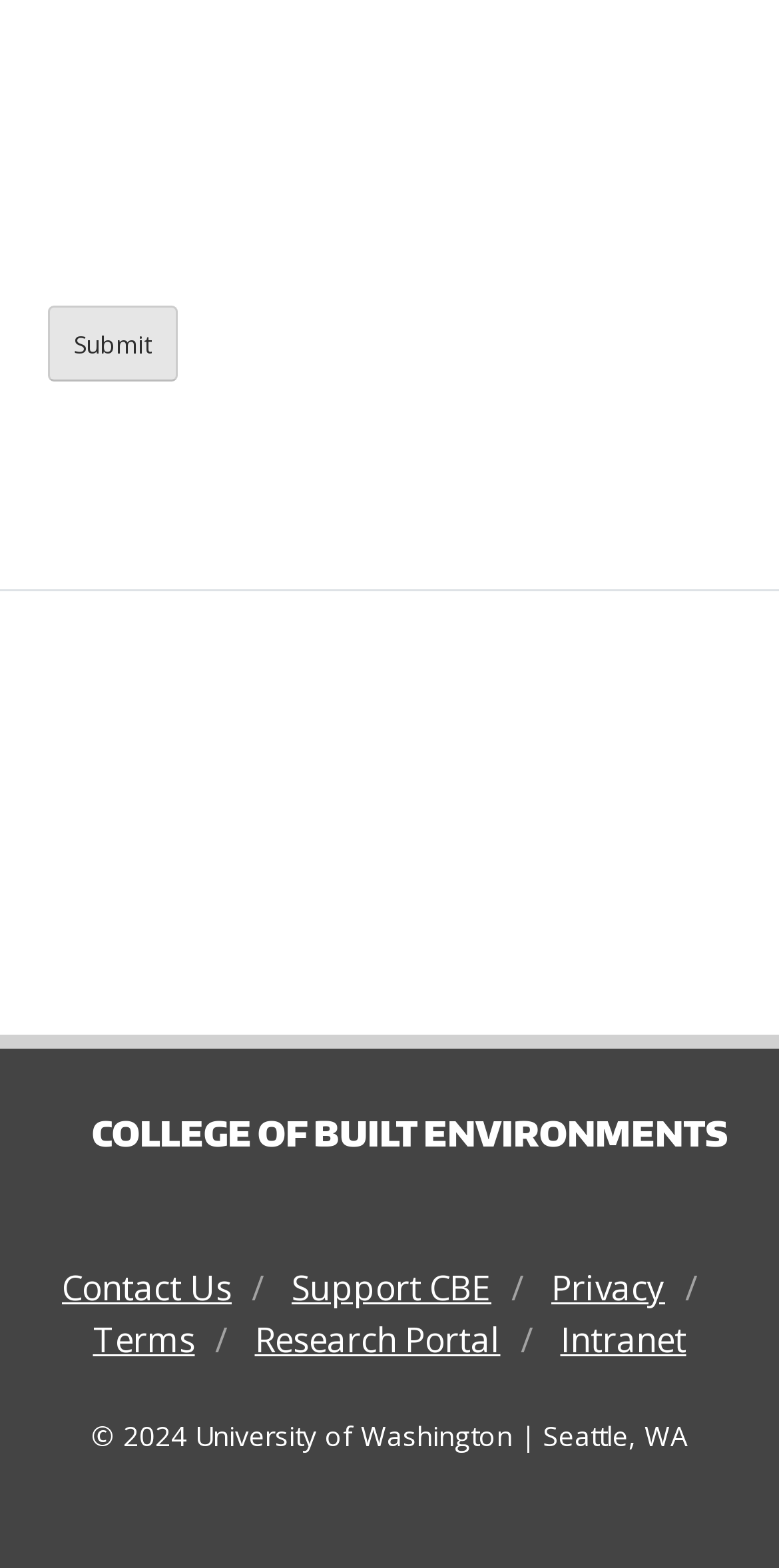Identify the bounding box for the UI element that is described as follows: "College of Built Environments".

[0.067, 0.669, 0.933, 0.74]